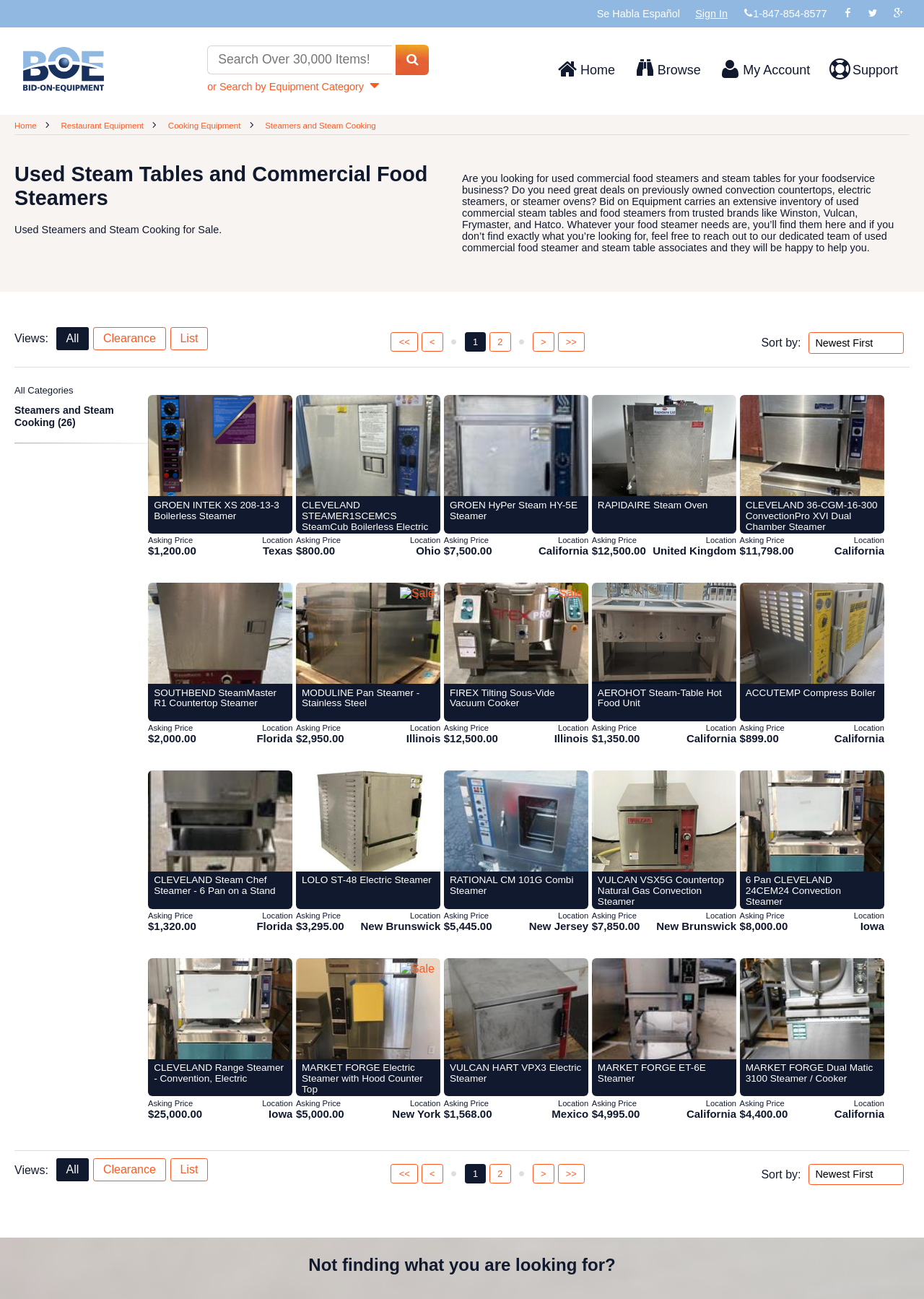Determine the bounding box coordinates of the clickable element necessary to fulfill the instruction: "Sort by options". Provide the coordinates as four float numbers within the 0 to 1 range, i.e., [left, top, right, bottom].

[0.875, 0.256, 0.978, 0.272]